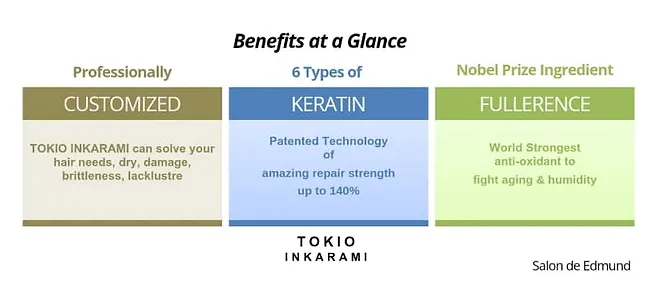What is the purpose of Fullerene in Tokio Inkarami?
Using the image as a reference, give an elaborate response to the question.

The right column features Fullerene, noted as a Nobel Prize-winning ingredient recognized for its powerful antioxidant properties, helping to combat aging and humidity effects on hair, which is the primary purpose of Fullerene in the Tokio Inkarami hair treatment.